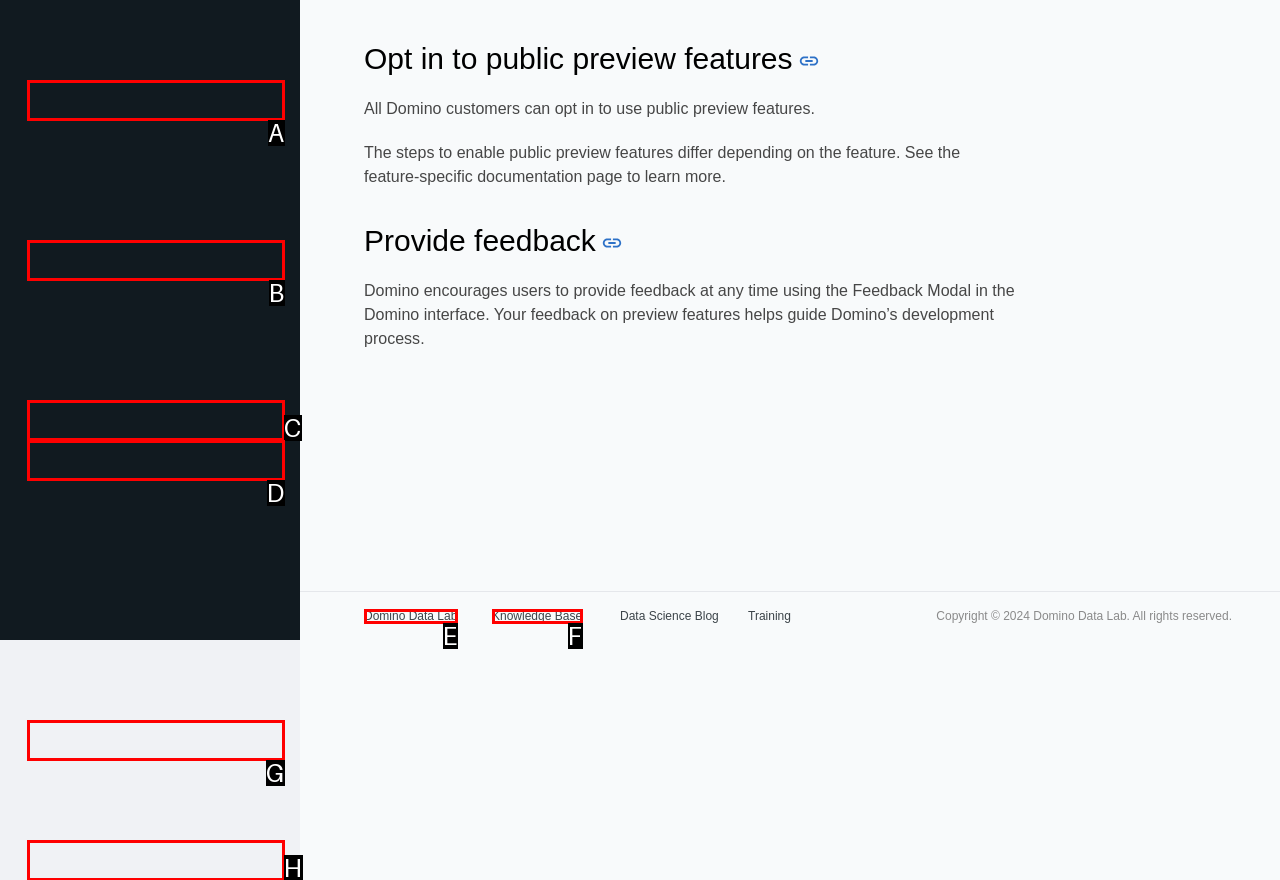Determine the option that best fits the description: Domino 5.3.1 (October 2022)
Reply with the letter of the correct option directly.

C